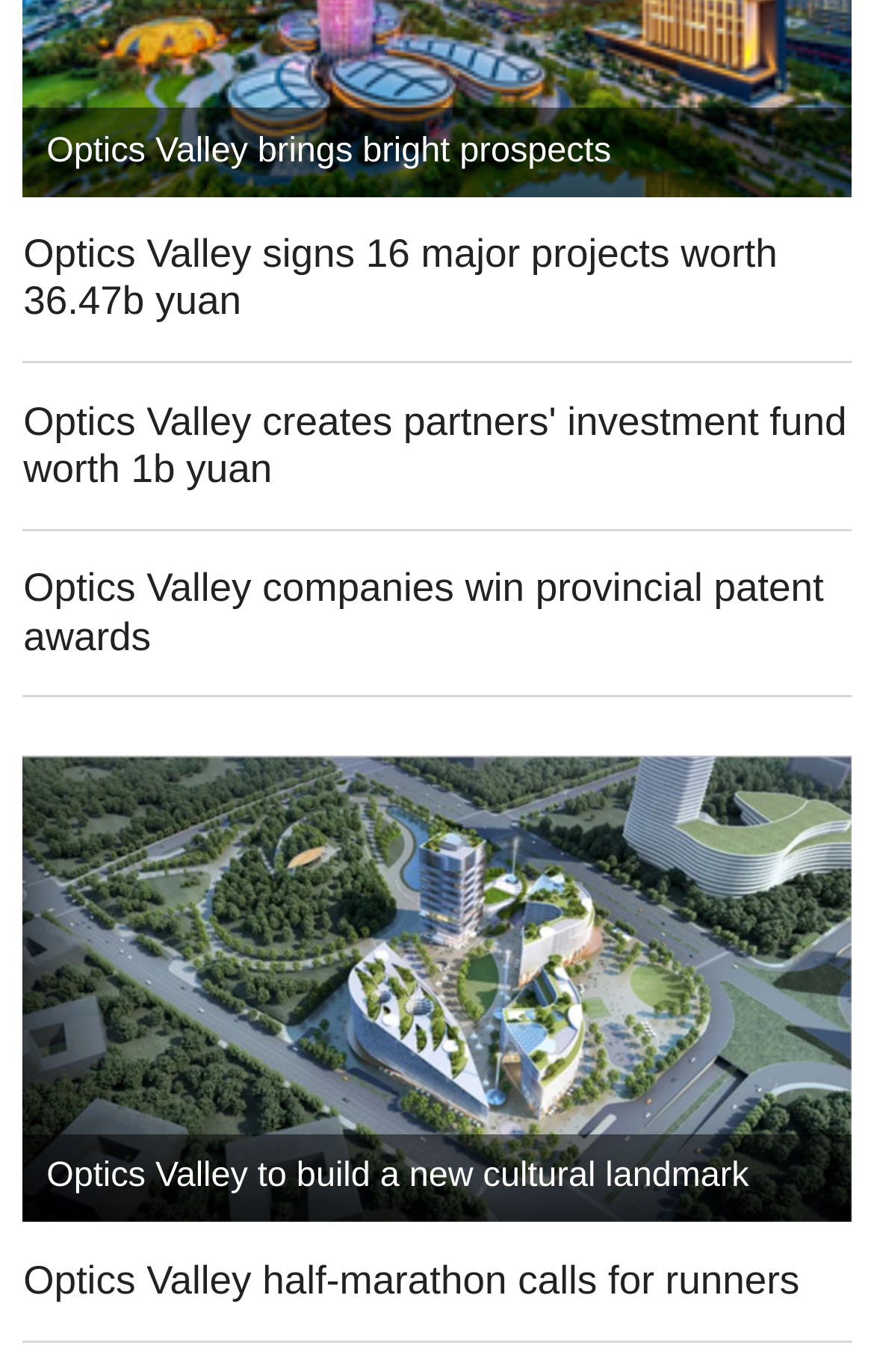Analyze the image and provide a detailed answer to the question: What is the theme of the news articles?

The news articles on the webpage are all related to Optics Valley, covering topics such as project signings, investment funds, patent awards, and cultural landmarks.